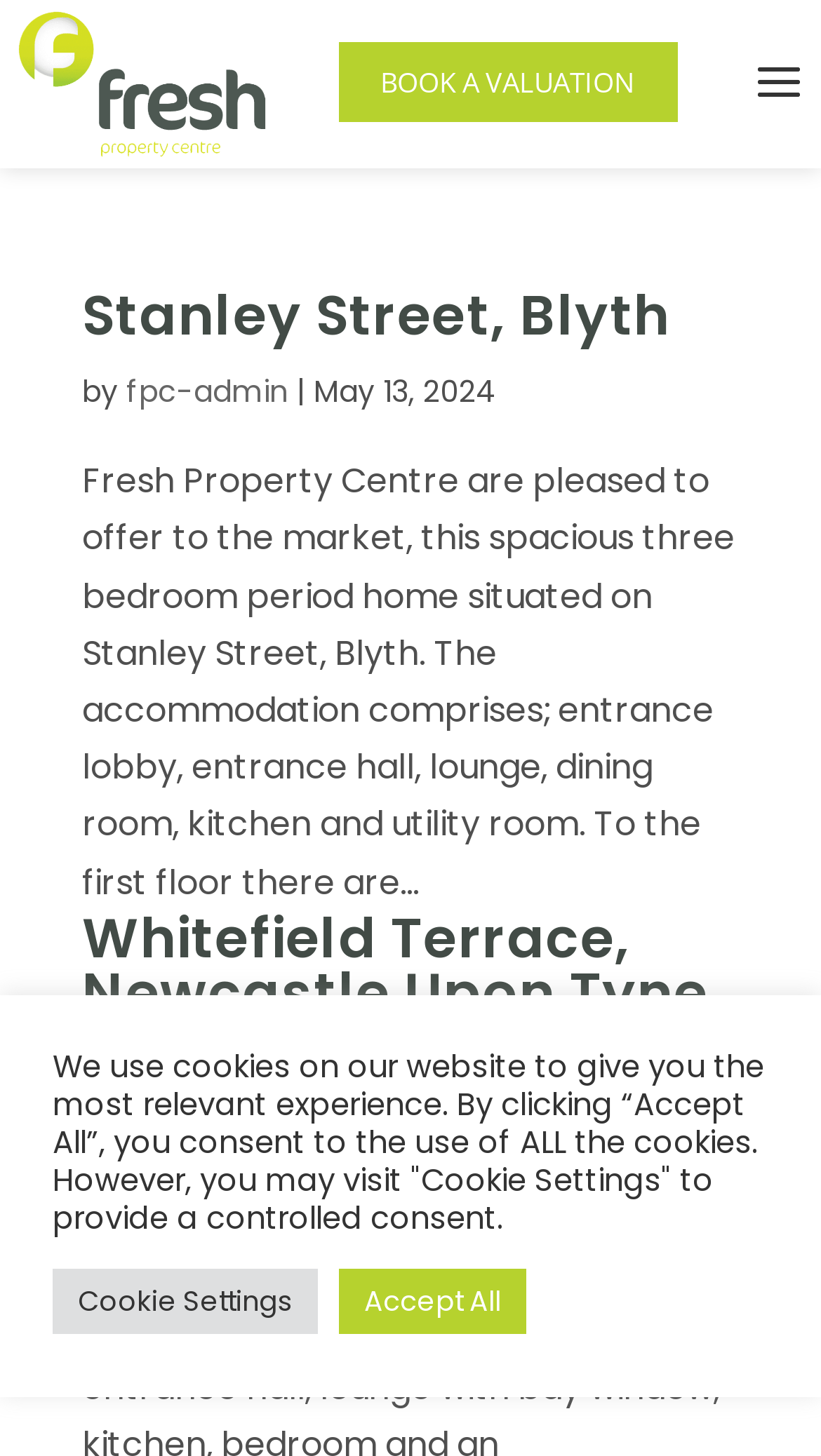Determine the bounding box of the UI element mentioned here: "Whitefield Terrace, Newcastle Upon Tyne". The coordinates must be in the format [left, top, right, bottom] with values ranging from 0 to 1.

[0.1, 0.618, 0.863, 0.708]